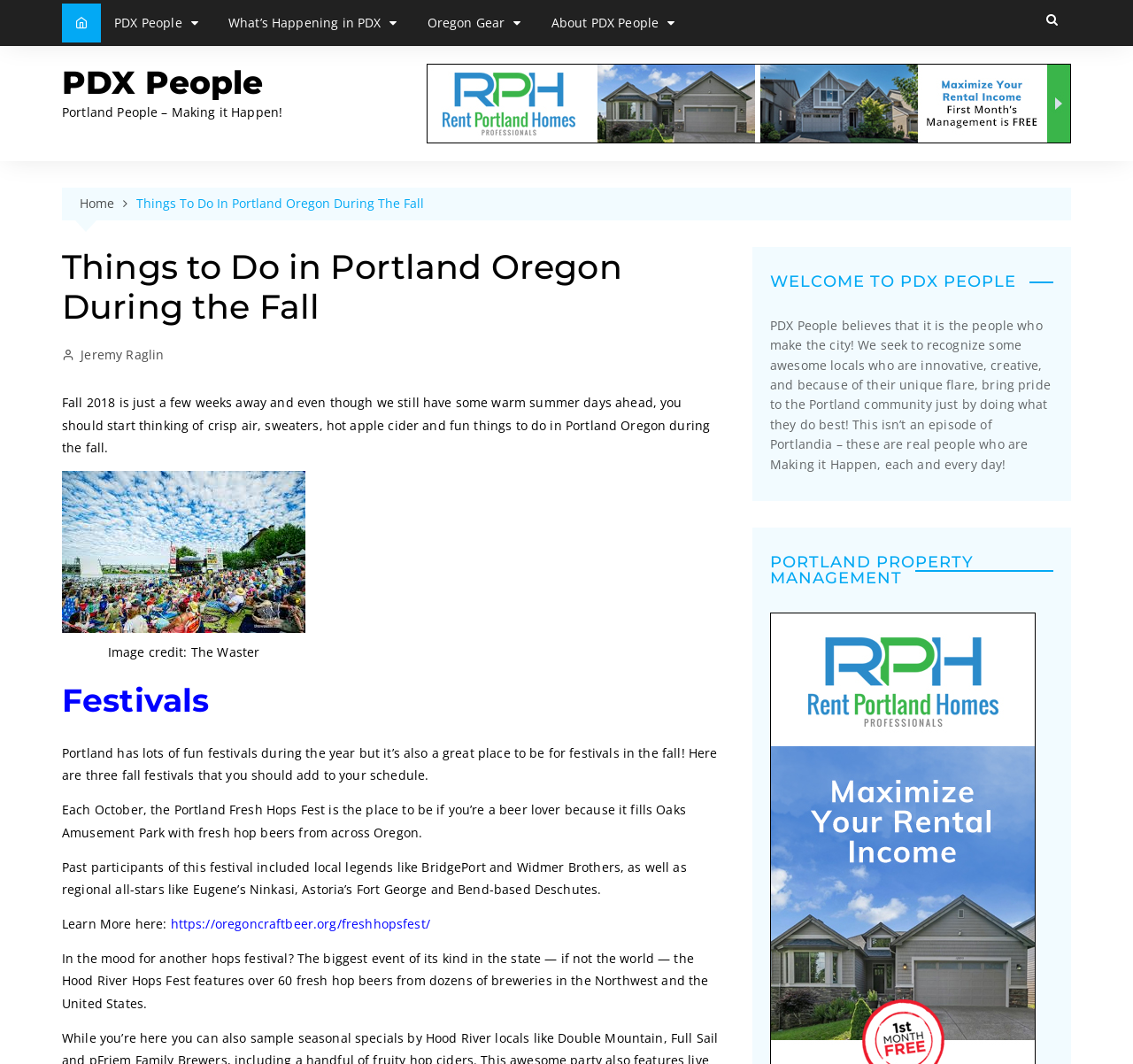Identify the bounding box coordinates of the clickable region required to complete the instruction: "Reply to Graeme's comment". The coordinates should be given as four float numbers within the range of 0 and 1, i.e., [left, top, right, bottom].

None